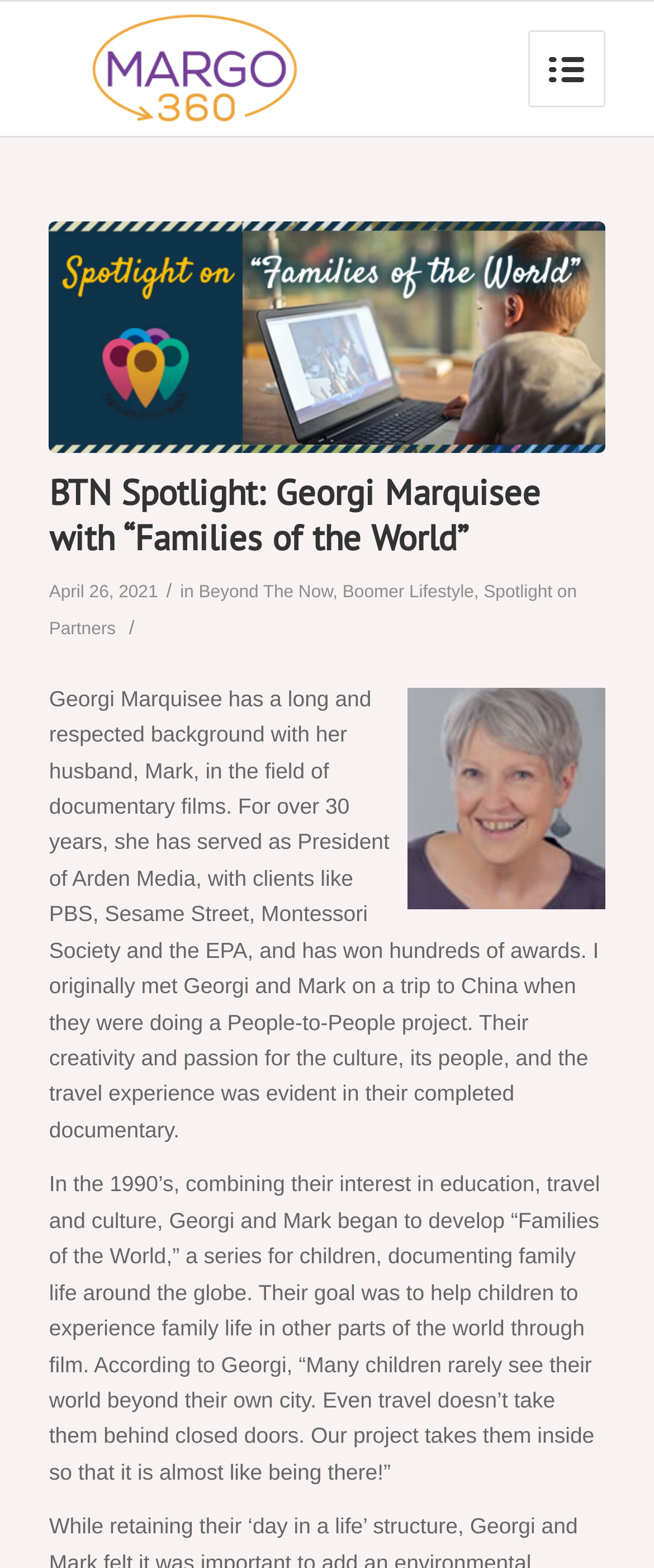Extract the text of the main heading from the webpage.

BTN Spotlight: Georgi Marquisee with “Families of the World”